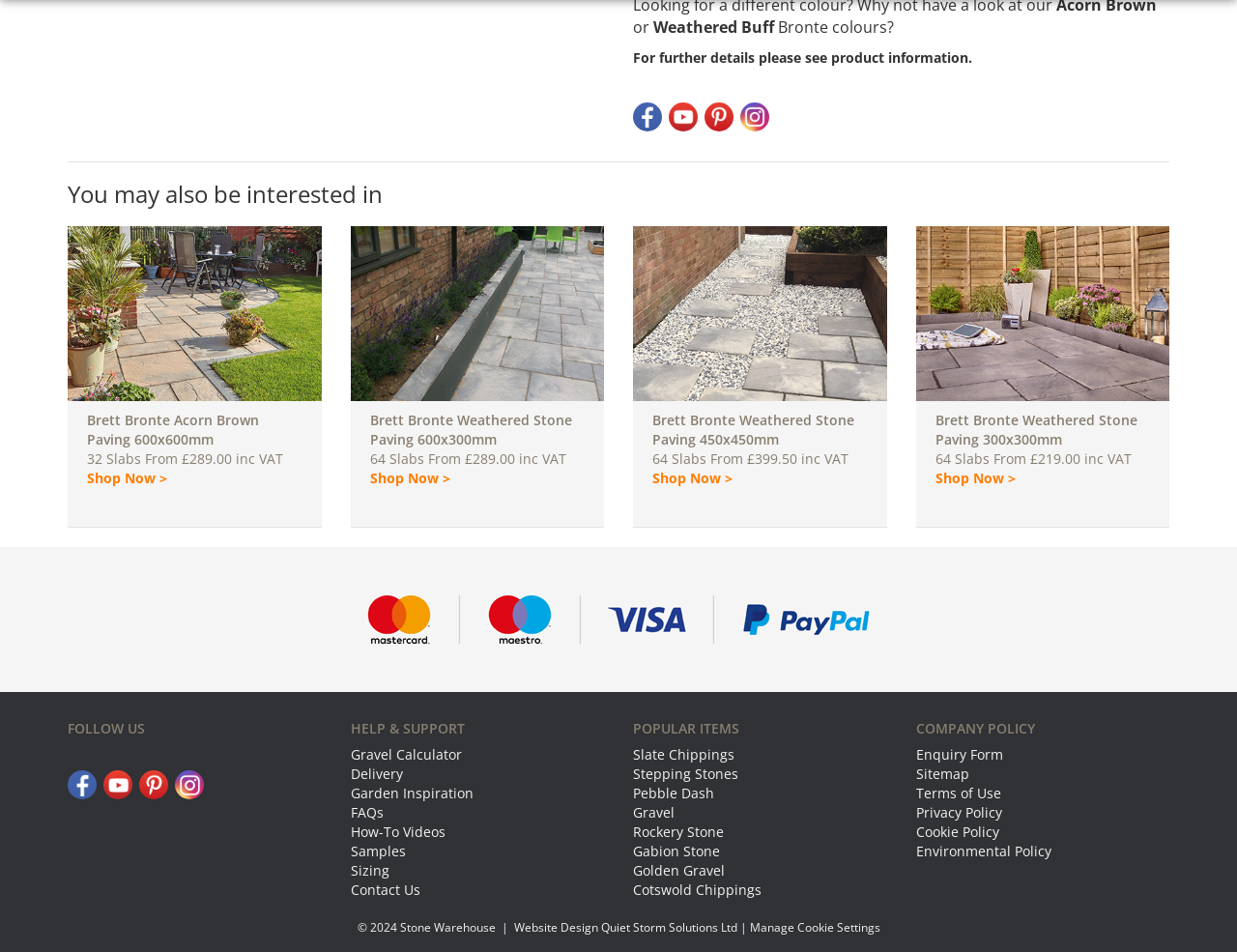Please locate the bounding box coordinates of the region I need to click to follow this instruction: "Click on the Facebook link".

[0.512, 0.108, 0.535, 0.138]